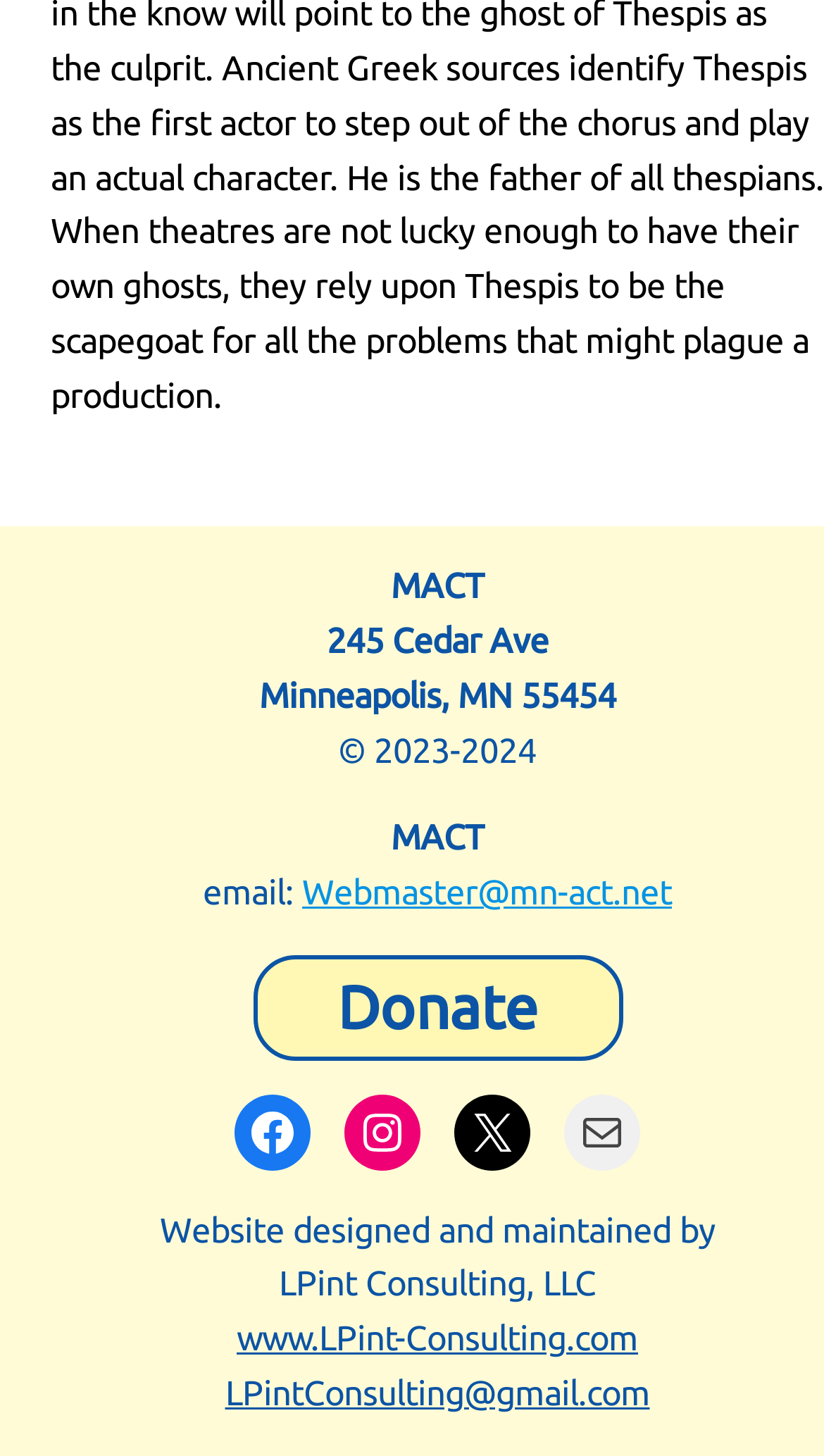Please answer the following question as detailed as possible based on the image: 
Who designed and maintained the website?

The website is designed and maintained by 'LPint Consulting, LLC', which is mentioned at the bottom of the webpage, indicating that they are responsible for the website's development and upkeep.